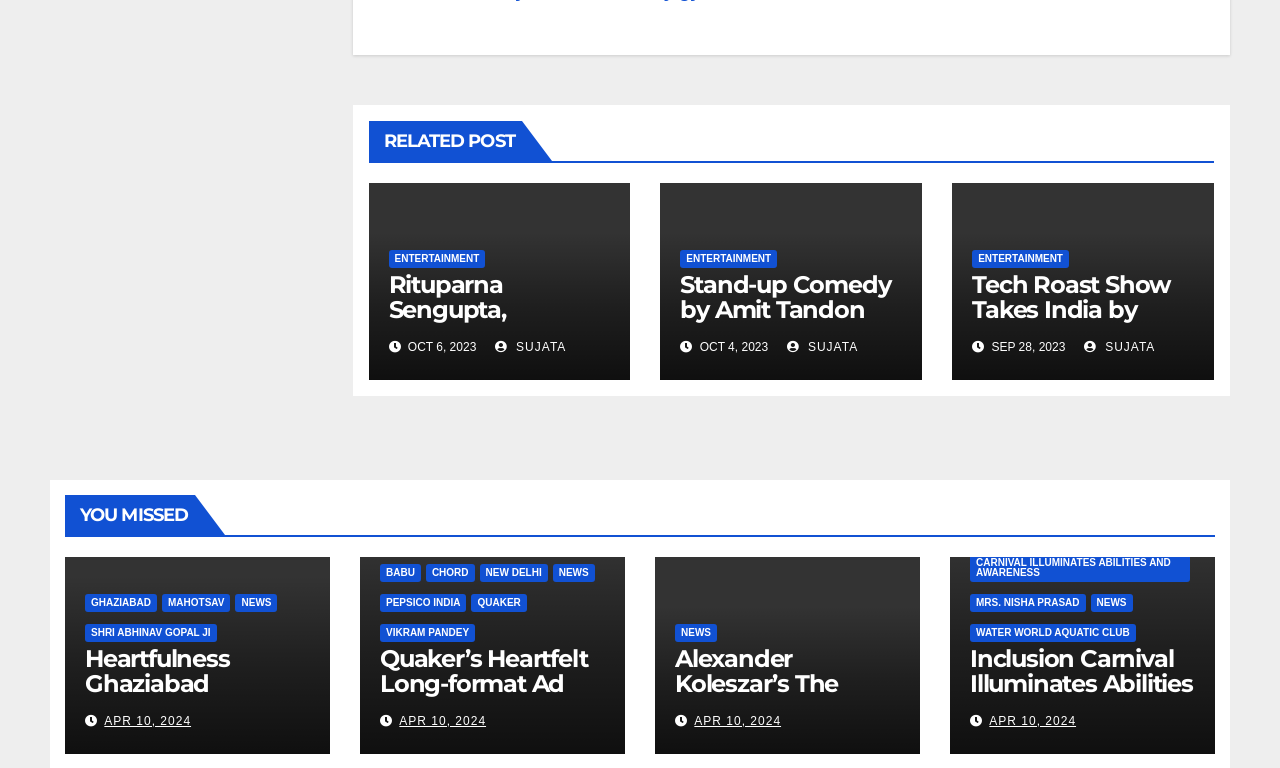Identify the bounding box coordinates of the clickable region necessary to fulfill the following instruction: "Read 'Rituparna Sengupta, Janmejaya Singh and Anusmriti Sarkar visit the City of Joy Kolkata to promote Hum Tumhein Chahte Hain'". The bounding box coordinates should be four float numbers between 0 and 1, i.e., [left, top, right, bottom].

[0.304, 0.354, 0.477, 0.42]